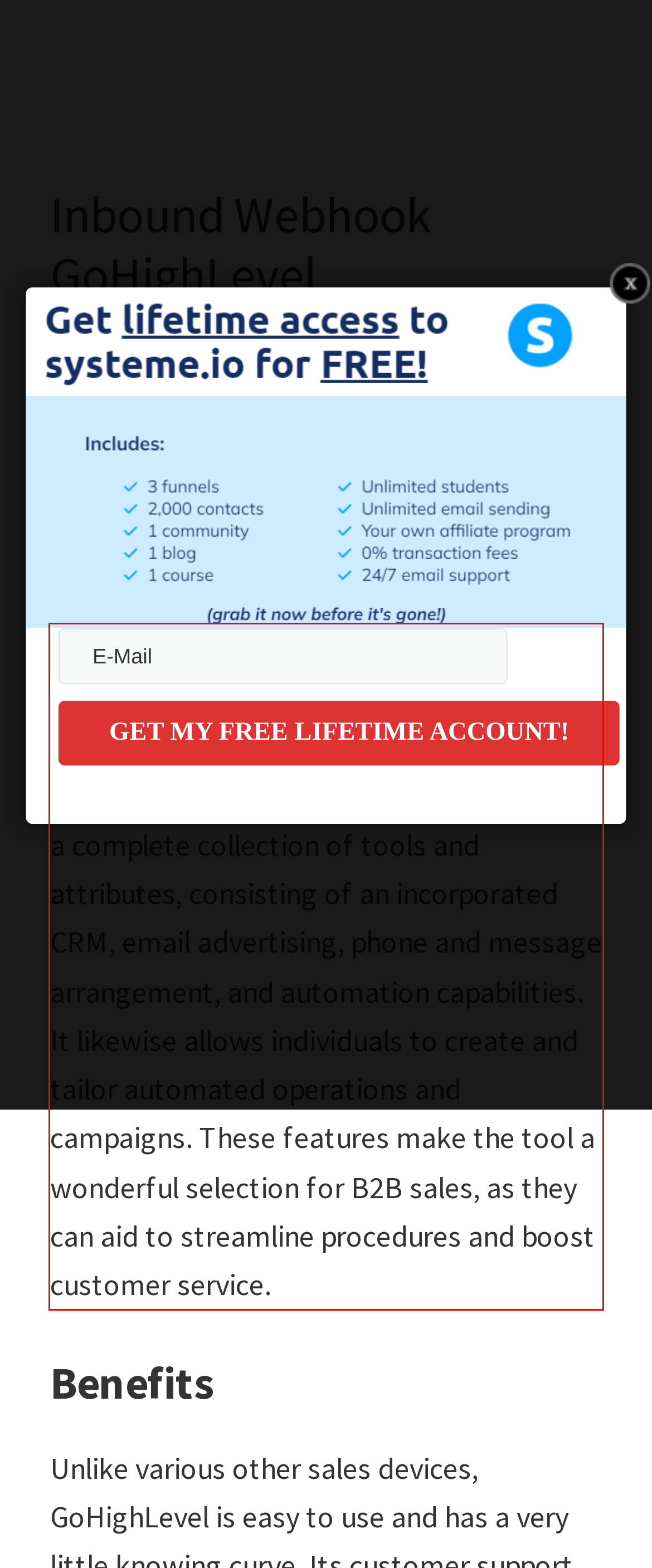Identify the text inside the red bounding box on the provided webpage screenshot by performing OCR.

GoHighLevel is a marketing device that assures to be the supreme all-in-one sales and advertising system for companies and companies. The software application offers a complete collection of tools and attributes, consisting of an incorporated CRM, email advertising, phone and message arrangement, and automation capabilities. It likewise allows individuals to create and tailor automated operations and campaigns. These features make the tool a wonderful selection for B2B sales, as they can aid to streamline procedures and boost customer service.